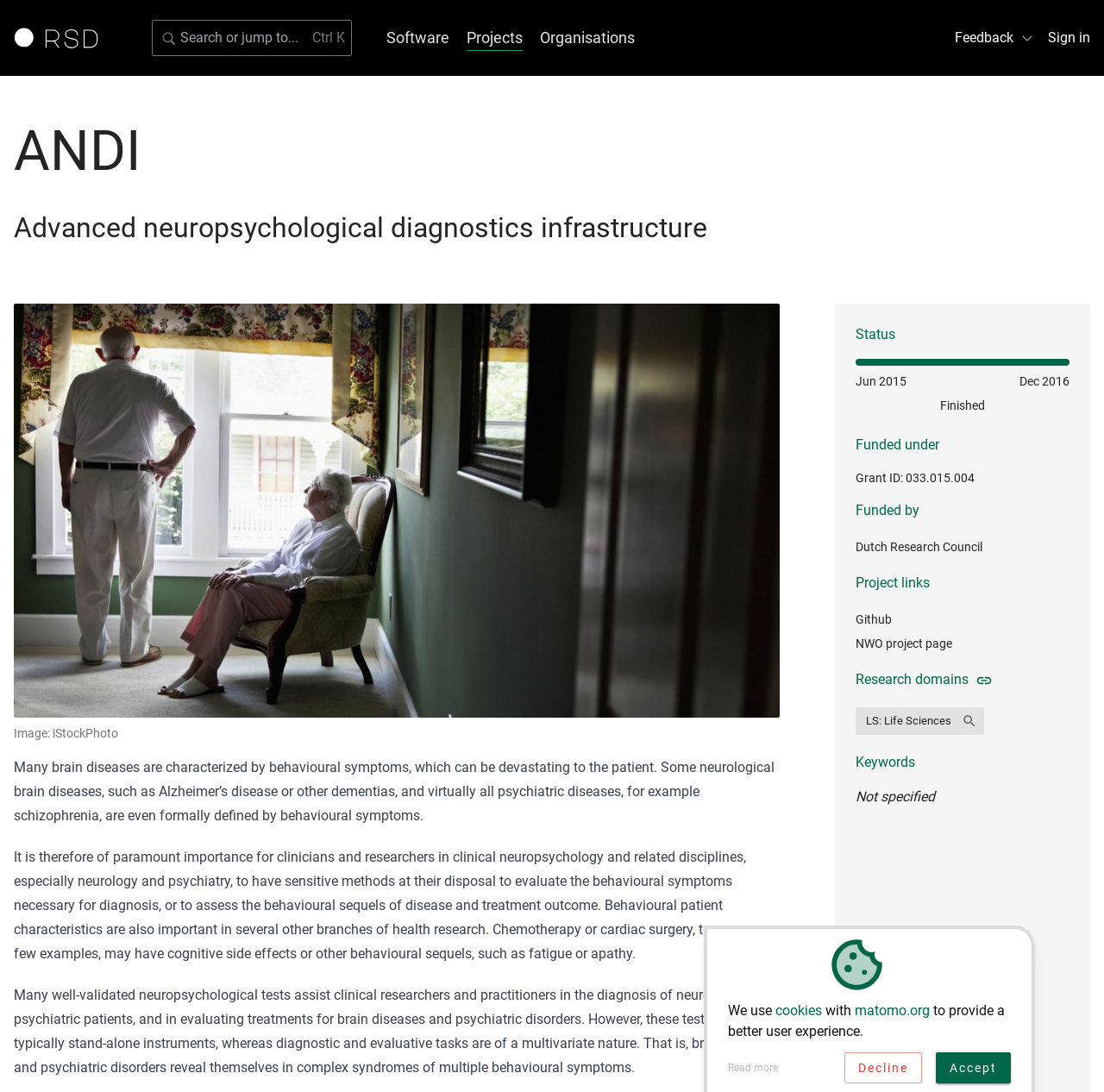Answer the question briefly using a single word or phrase: 
What is the research domain of the project?

Life Sciences